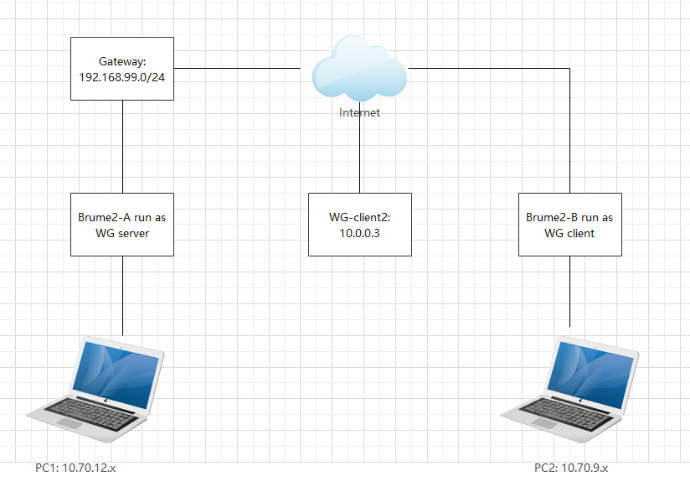Please analyze the image and provide a thorough answer to the question:
What is the role of Brume2-A?

In the network topology diagram, Brume2-A is depicted as one of the two main devices. Its role is explicitly stated as functioning as a WireGuard (WG) server, which implies that it is responsible for providing secure and encrypted connections to other devices in the network.